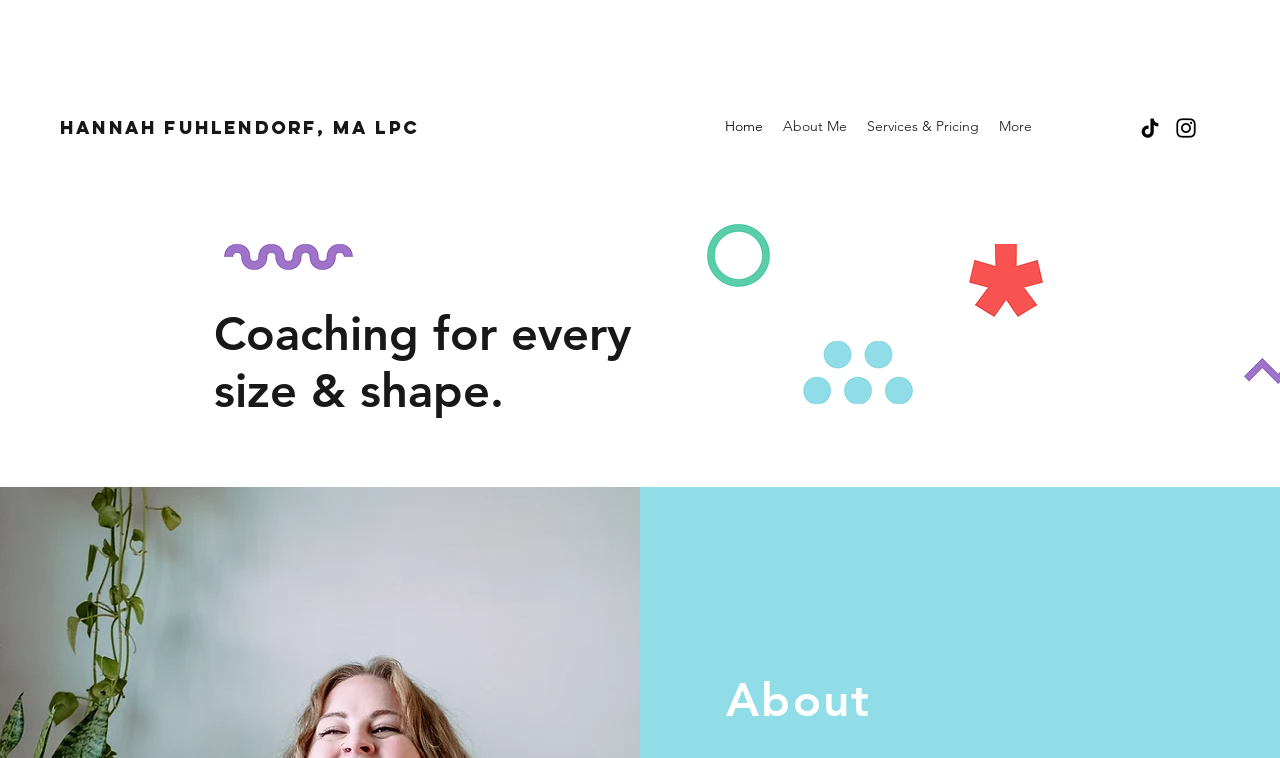What is the theme of the coaching service?
Observe the image and answer the question with a one-word or short phrase response.

Body positivity